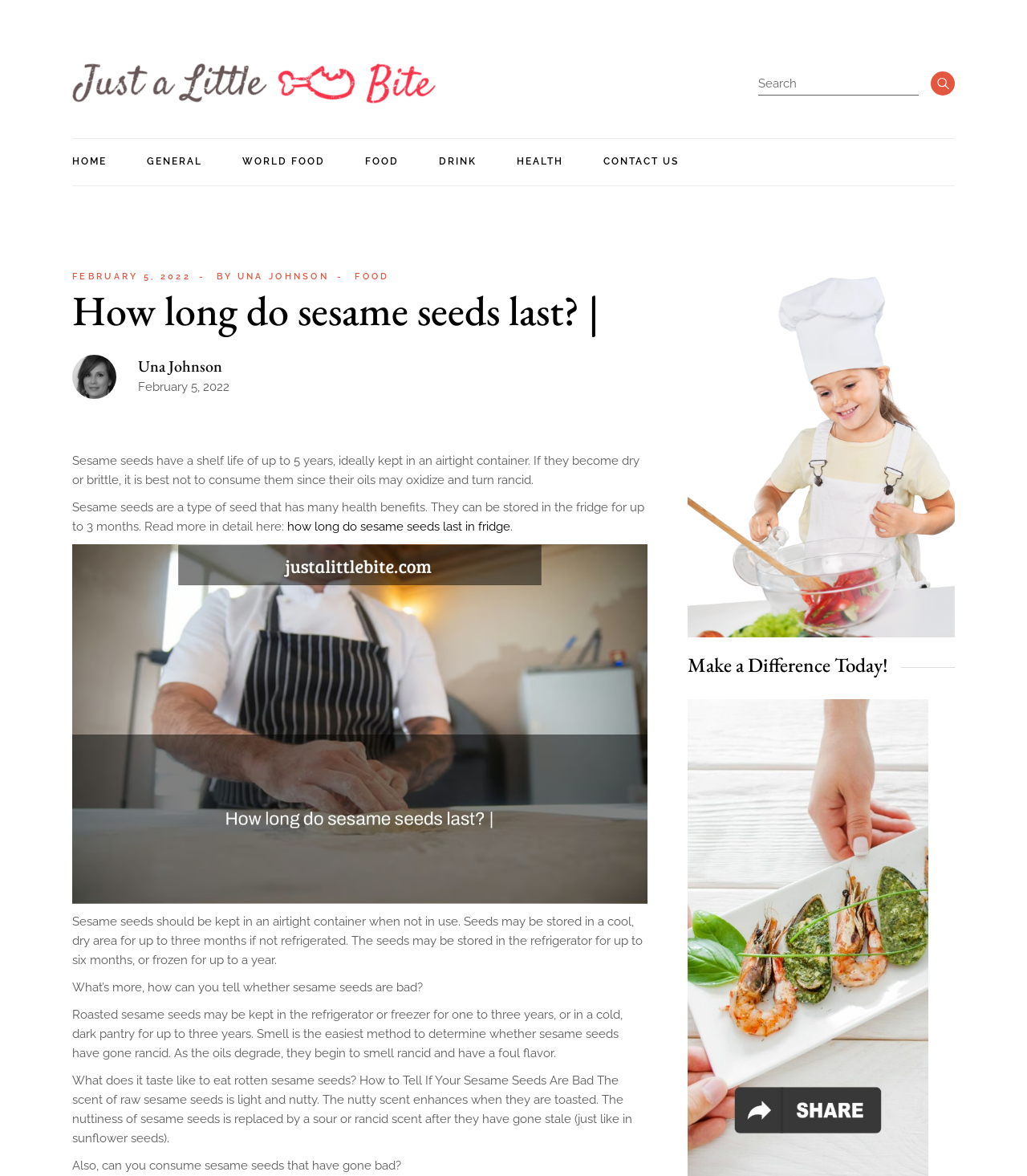Offer a meticulous description of the webpage's structure and content.

The webpage is about the shelf life of sesame seeds, with a focus on how to store them and identify when they have gone bad. At the top left corner, there is a logo of "JustALittleBite" with a dark and light version. Next to the logo, there is a search bar with a search button on the right side. 

Below the logo and search bar, there is a navigation menu with links to different categories, including "HOME", "GENERAL", "Social Media", "Lifestyle", "Online Games", "How Many?", "WORLD FOOD", "FOOD", "DRINK", "HEALTH", and "CONTACT US". 

The main content of the webpage starts with a heading "How long do sesame seeds last? |" followed by a brief introduction to the topic. The introduction is written by "Una Johnson" and was published on "February 5, 2022". 

The article explains that sesame seeds have a shelf life of up to 5 years when stored in an airtight container. It also provides information on how to store sesame seeds in the fridge and freezer, and how to identify when they have gone bad. The article is divided into sections, each with a specific topic, such as how to tell if sesame seeds are bad and what it tastes like to eat rotten sesame seeds. 

There is an image related to the topic of sesame seeds, but its content is not specified. At the bottom of the webpage, there is a heading "Make a Difference Today!" which seems to be a call to action or a promotional message.